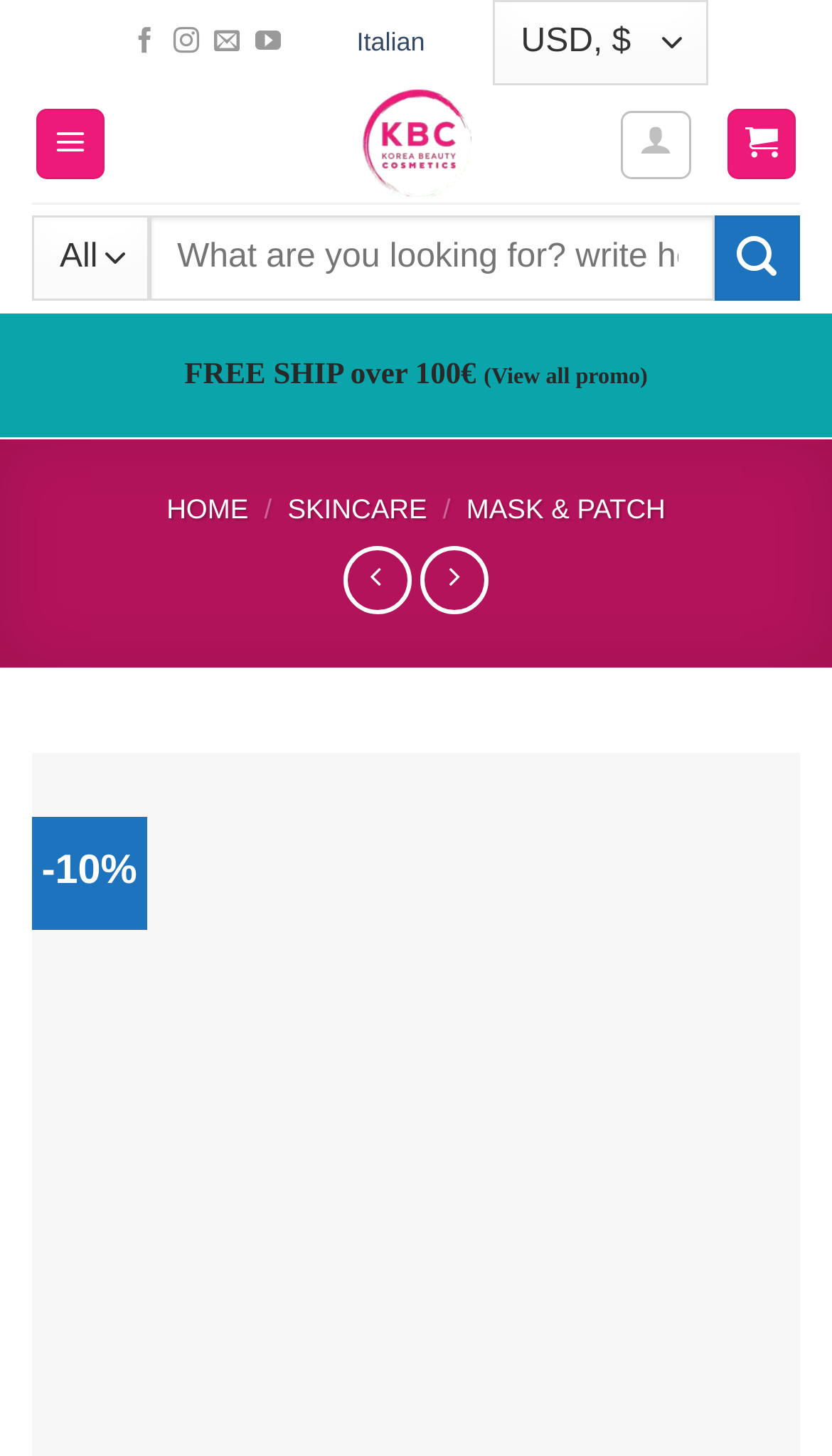Specify the bounding box coordinates for the region that must be clicked to perform the given instruction: "Open menu".

[0.042, 0.075, 0.126, 0.123]